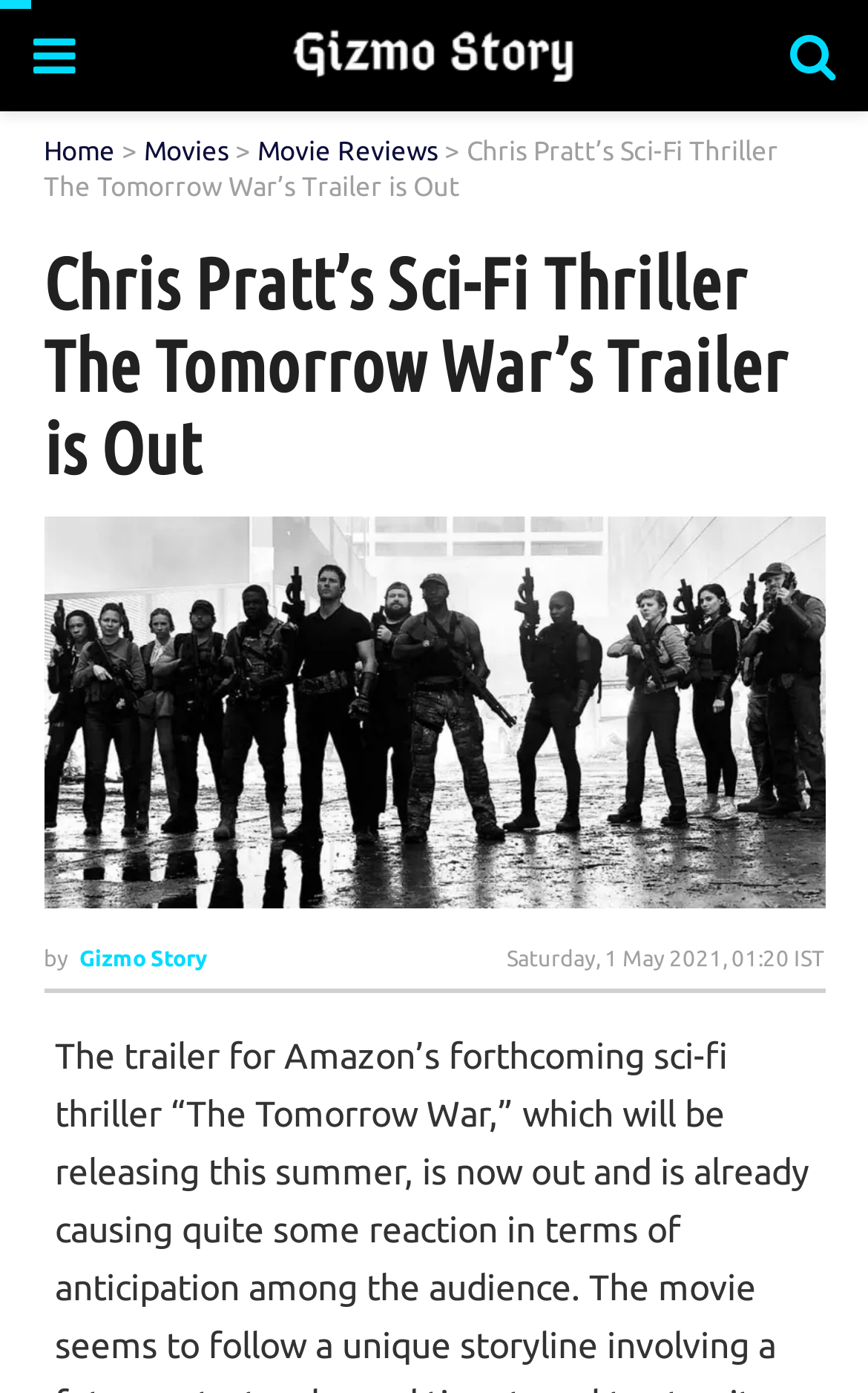Identify the webpage's primary heading and generate its text.

Chris Pratt’s Sci-Fi Thriller The Tomorrow War’s Trailer is Out